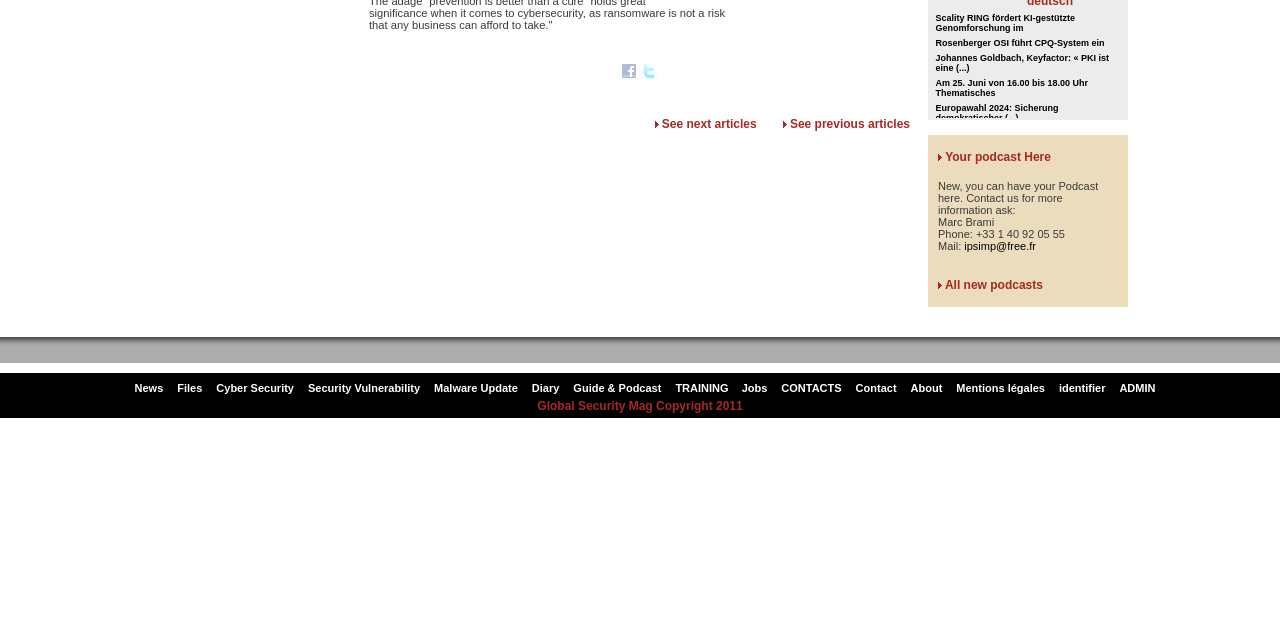Extract the bounding box of the UI element described as: "Security Vulnerability".

[0.241, 0.597, 0.328, 0.616]